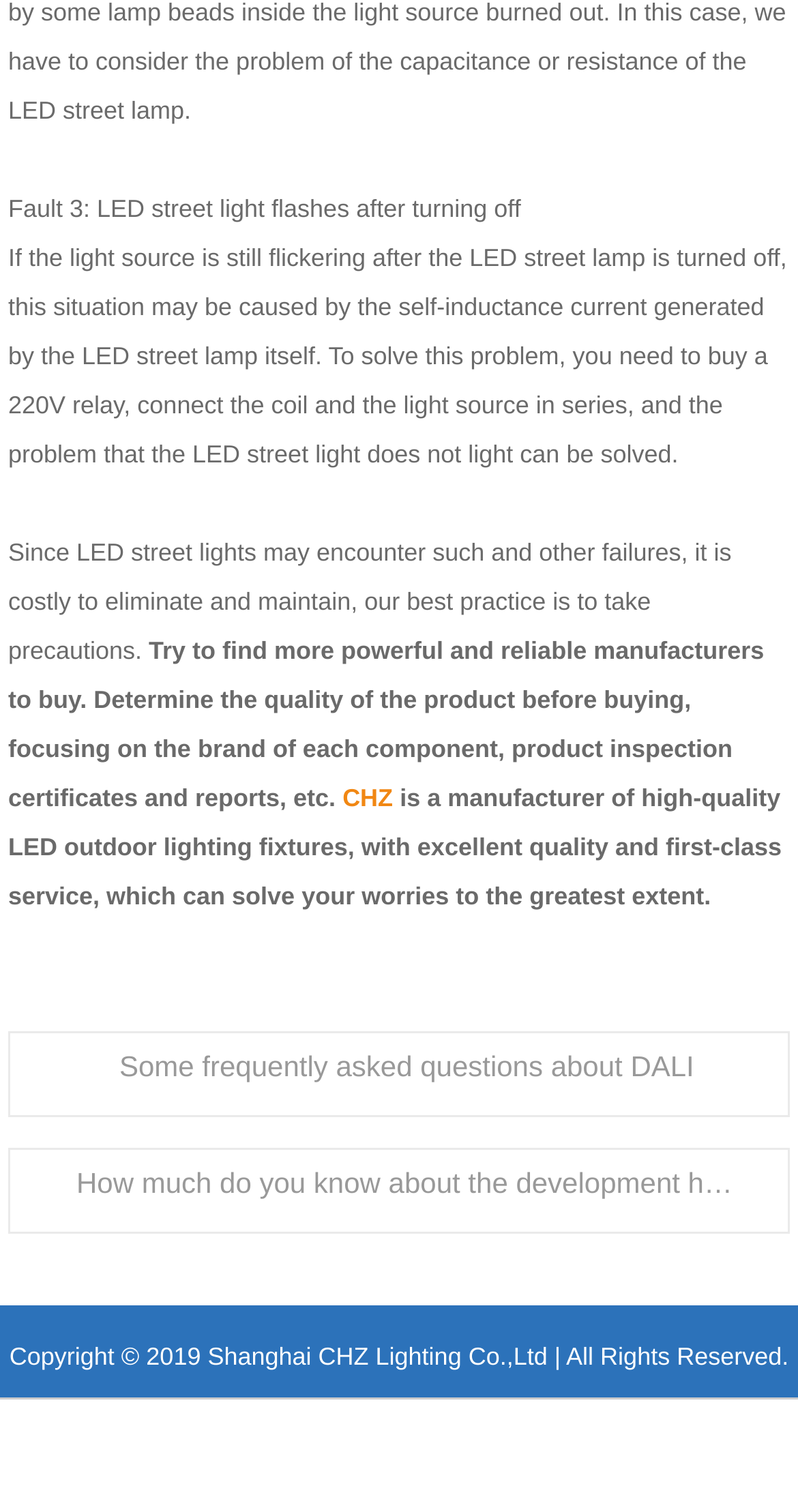How can the problem of LED street light not lighting be solved?
Provide a well-explained and detailed answer to the question.

To solve the problem of LED street light not lighting, you need to buy a 220V relay, connect the coil and the light source in series, and the problem can be solved.